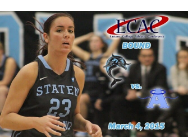What is the date of the basketball game?
With the help of the image, please provide a detailed response to the question.

The date 'March 4, 2015' is written in the top-left corner of the image, indicating the specific date when the basketball game took place. This date anchors the image in a specific moment in sports history.